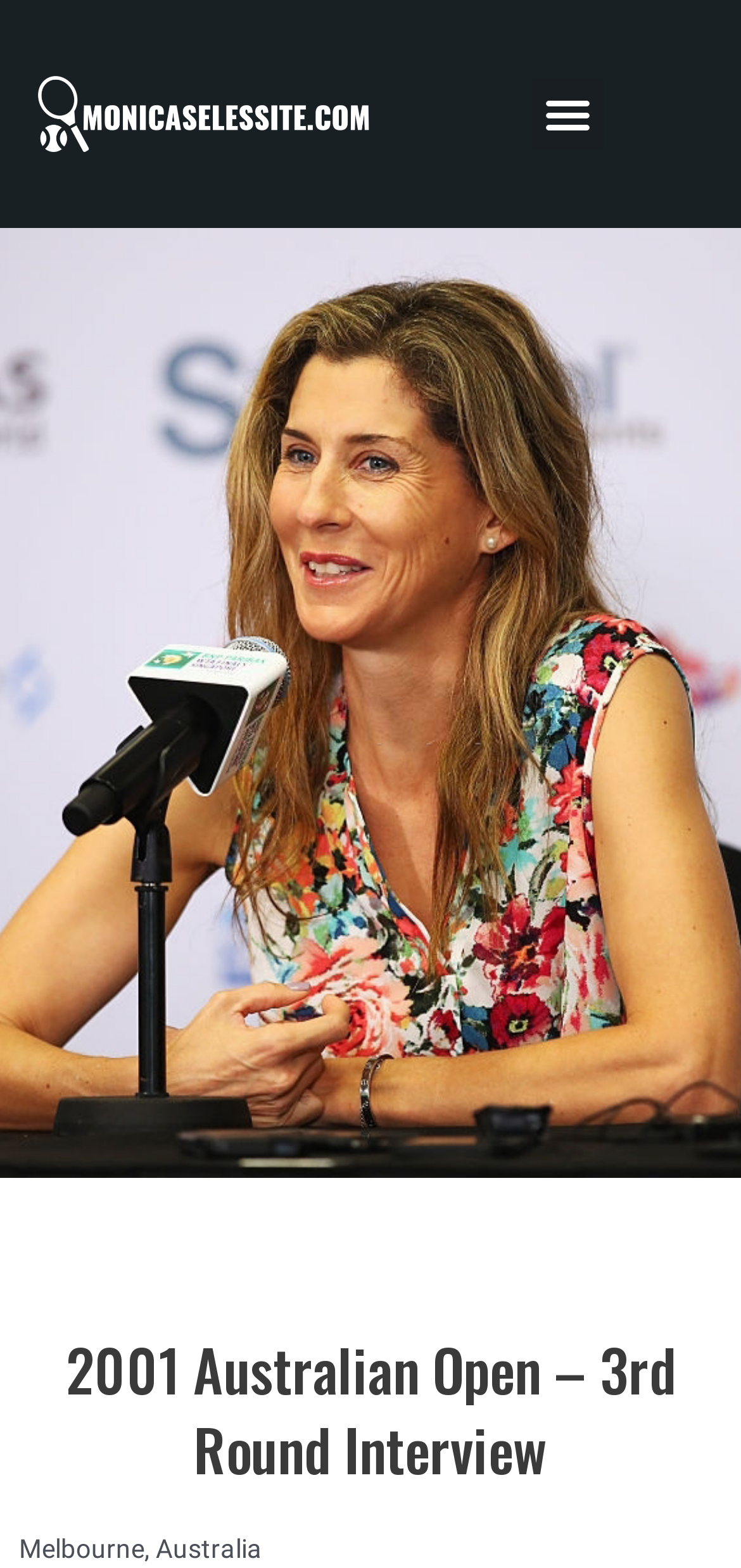For the element described, predict the bounding box coordinates as (top-left x, top-left y, bottom-right x, bottom-right y). All values should be between 0 and 1. Element description: Menu

[0.718, 0.05, 0.814, 0.095]